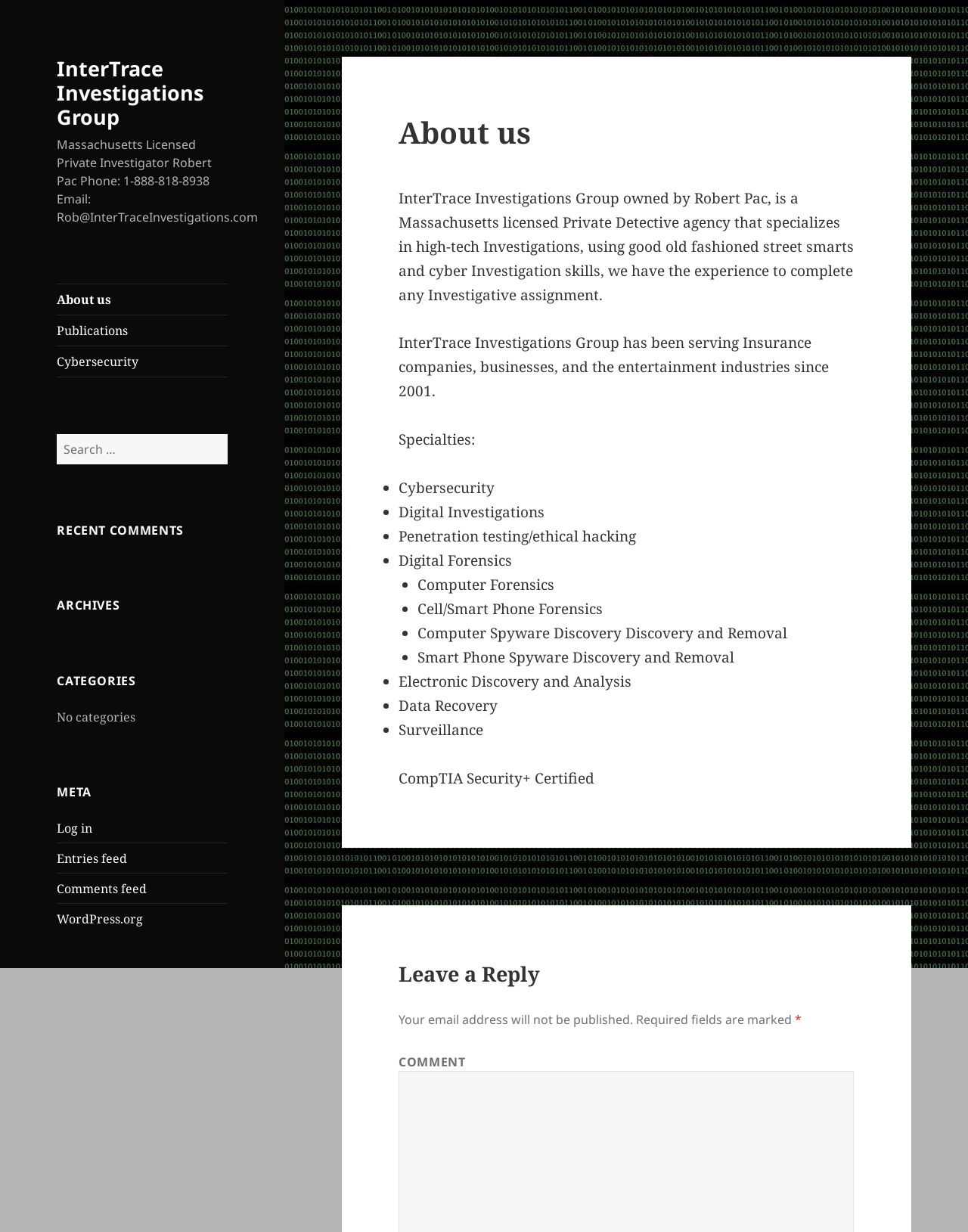What is the category of 'Digital Forensics' under?
Refer to the image and provide a one-word or short phrase answer.

Specialties